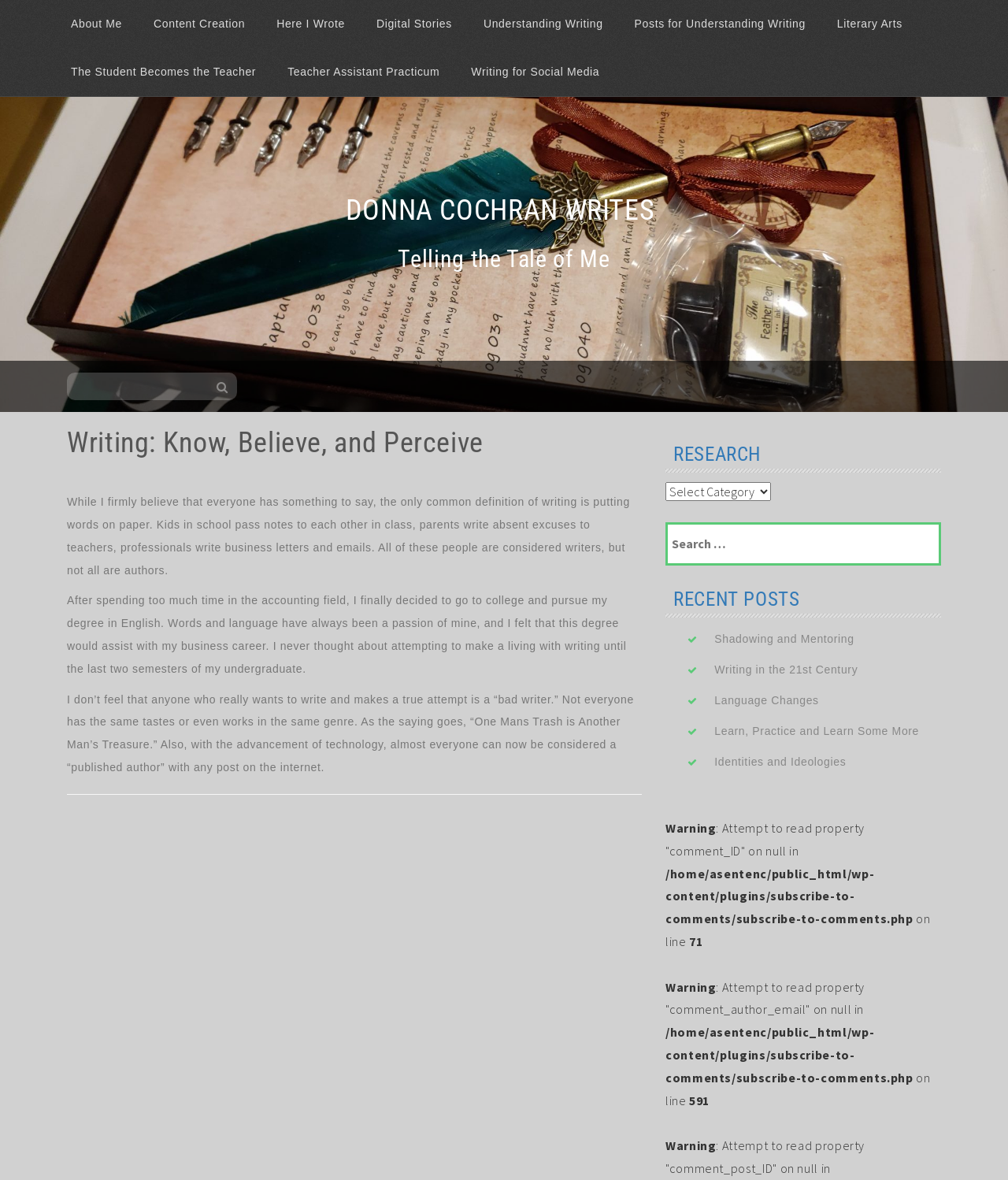Using the description: "Digital Stories", identify the bounding box of the corresponding UI element in the screenshot.

[0.373, 0.004, 0.448, 0.037]